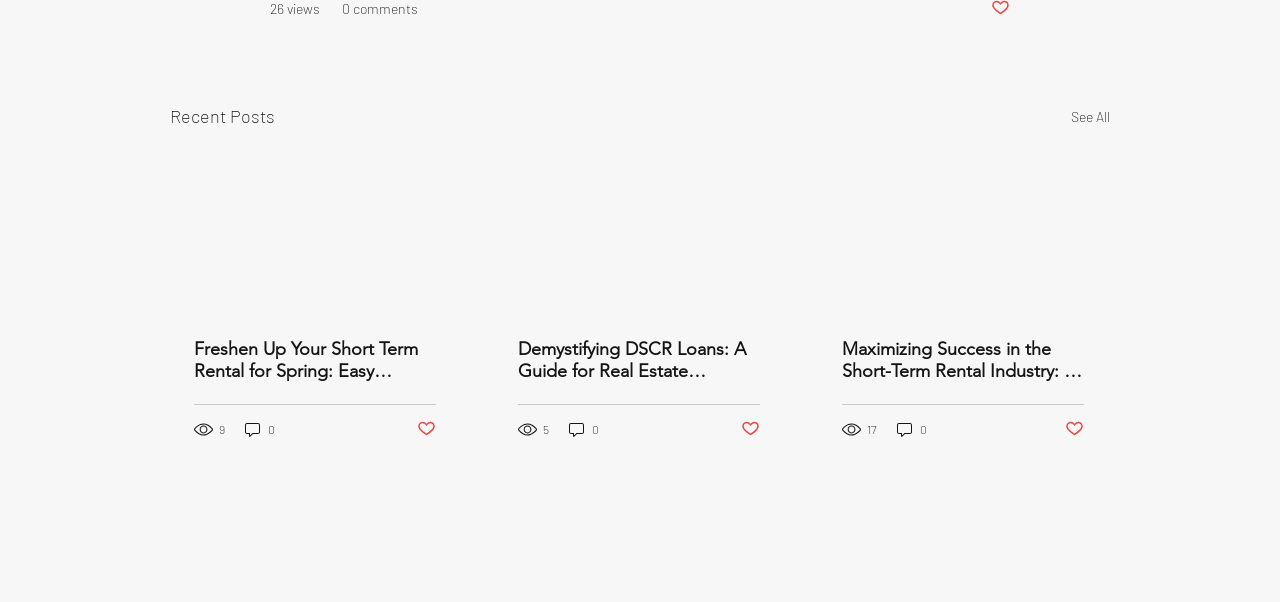How many articles are on this page? Analyze the screenshot and reply with just one word or a short phrase.

3